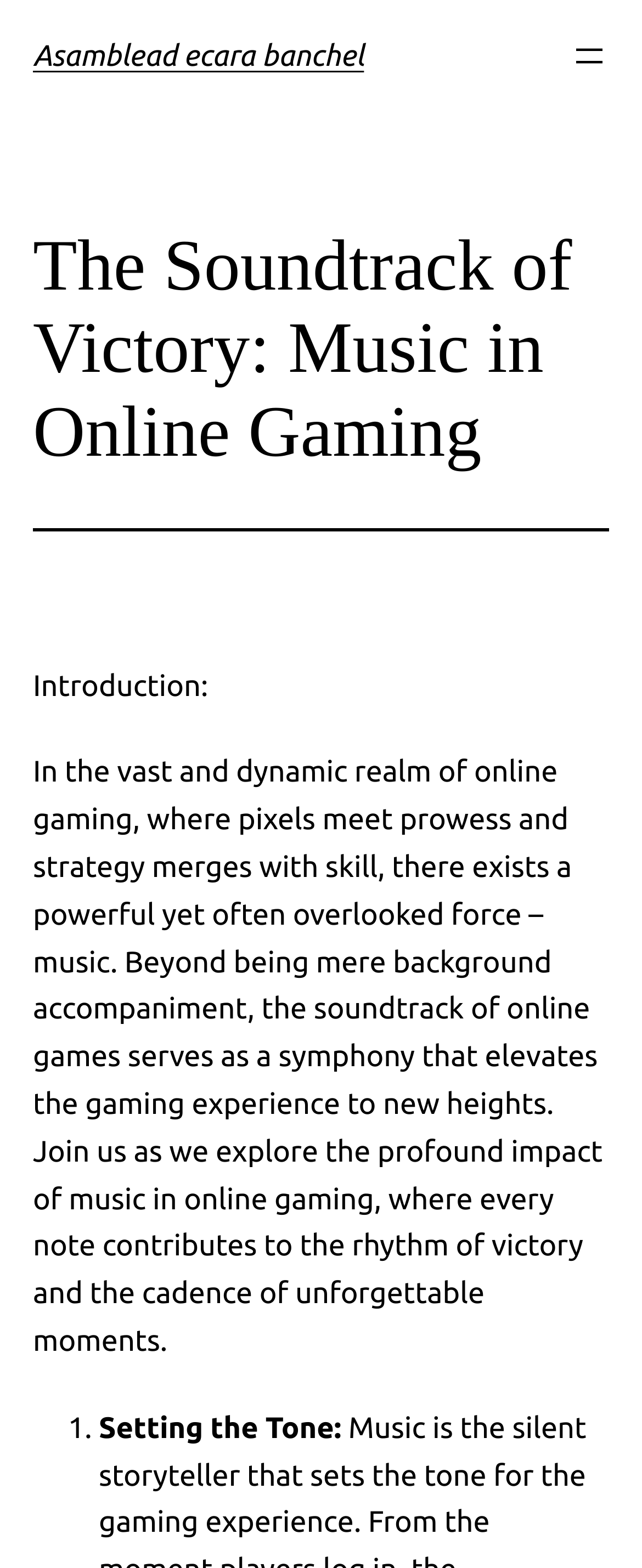Please provide a comprehensive response to the question based on the details in the image: What is the title of the first section?

The first section is marked with a list marker '1.' and has a heading 'Setting the Tone:', indicating that this is the title of the first section.